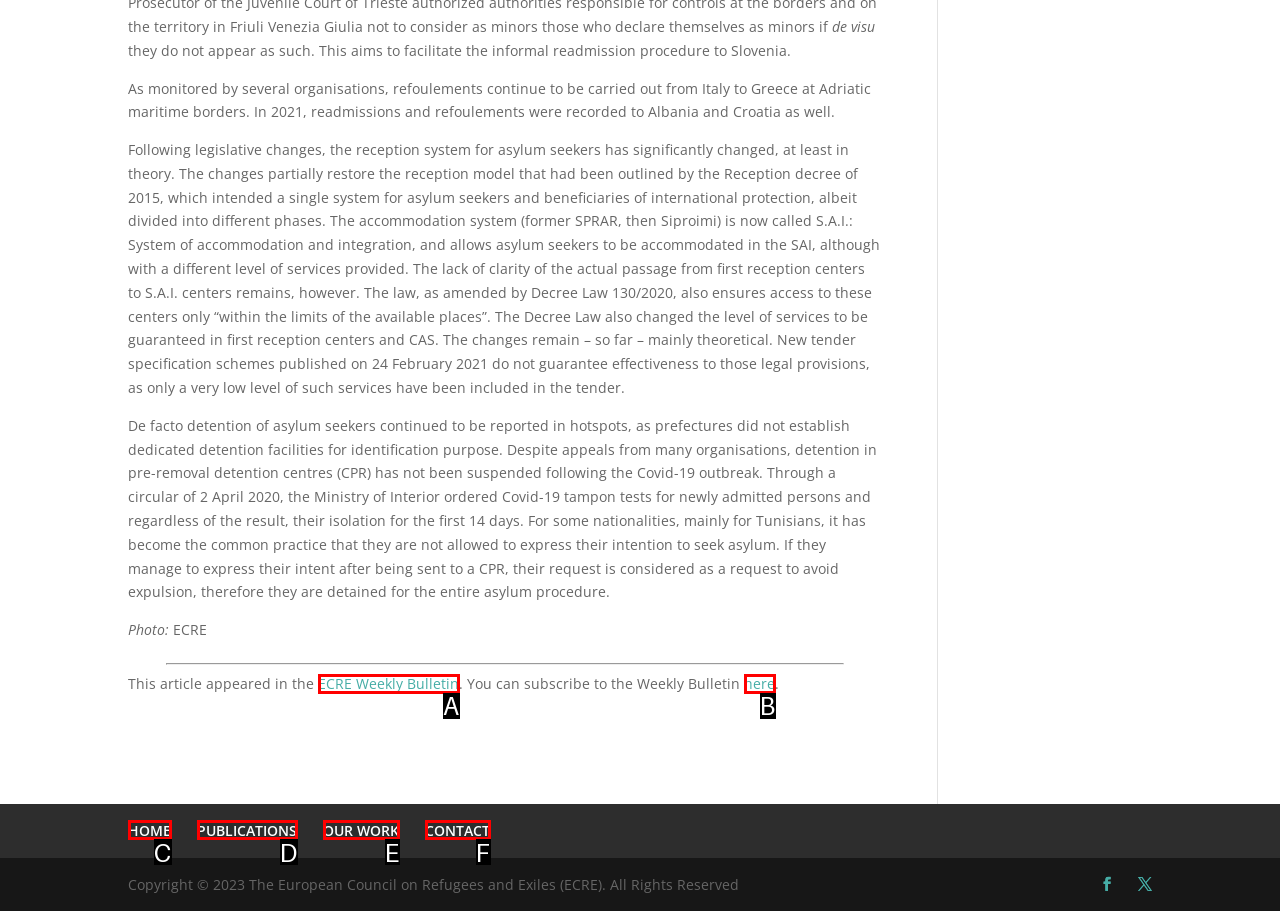From the given choices, determine which HTML element matches the description: CONTACT. Reply with the appropriate letter.

F